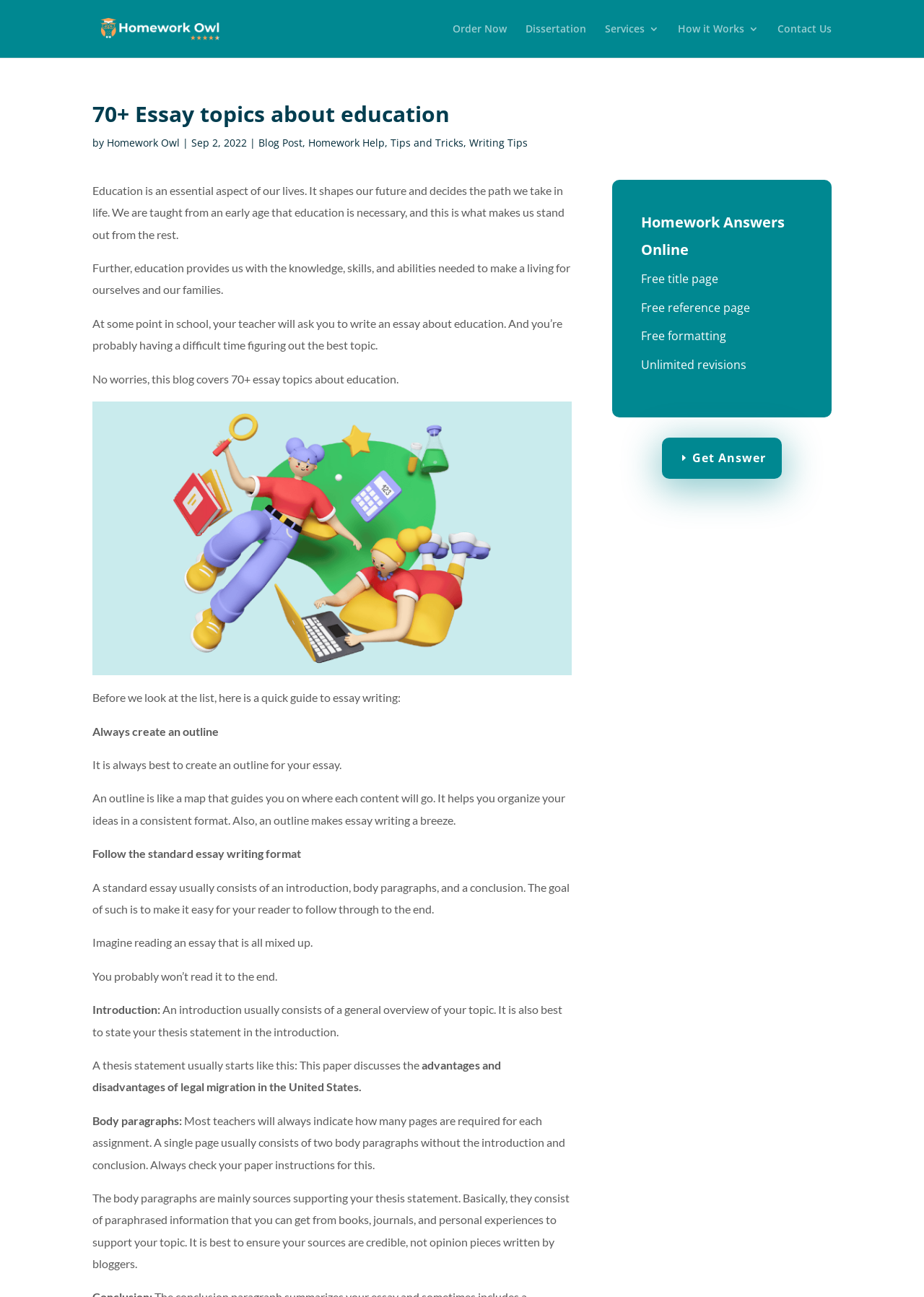What is the standard format of an essay?
Using the information presented in the image, please offer a detailed response to the question.

The standard format of an essay typically consists of an introduction, body paragraphs, and a conclusion, as explained in the paragraph that discusses the importance of following the standard essay writing format.